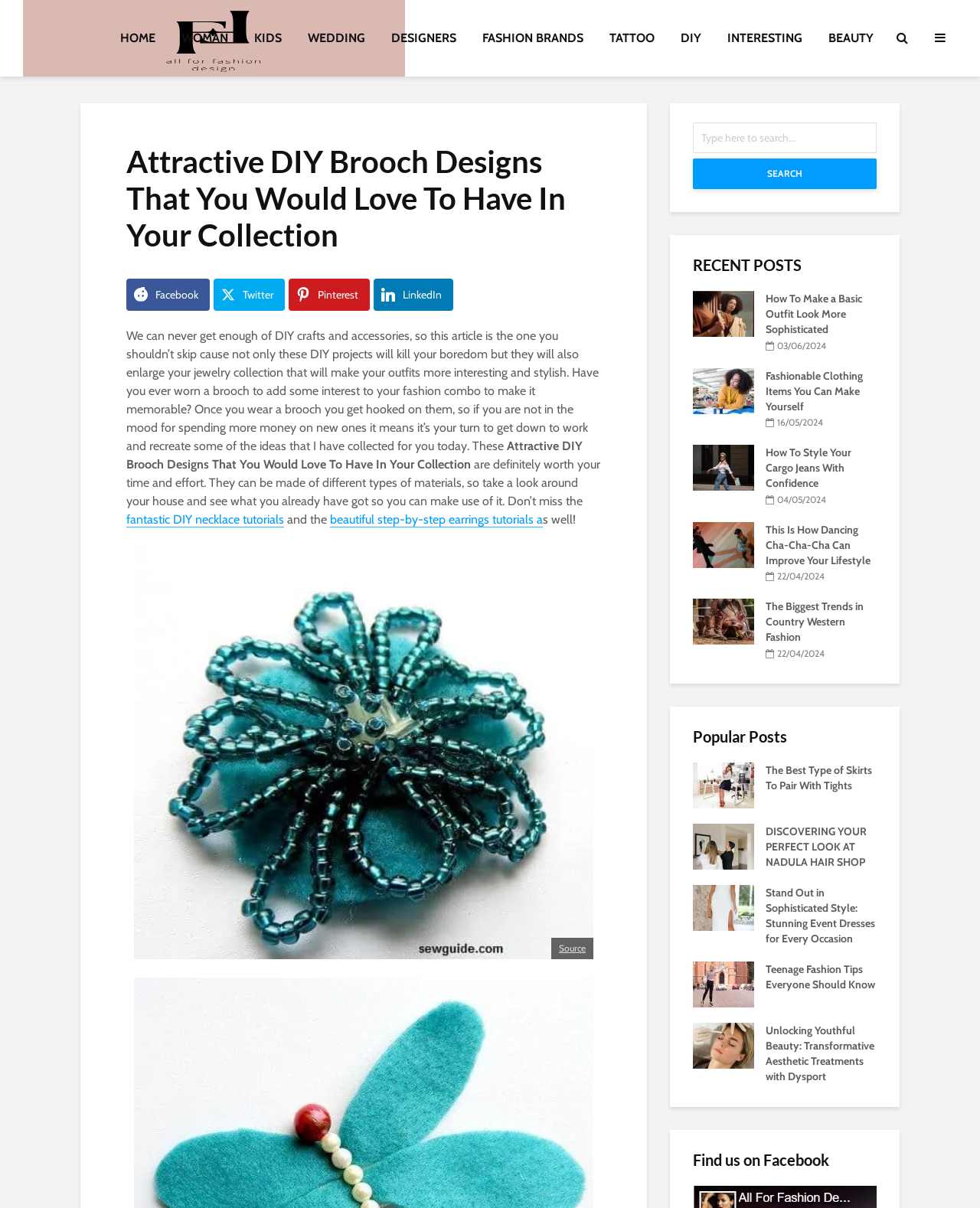Pinpoint the bounding box coordinates of the area that should be clicked to complete the following instruction: "Read the article 'How To Make a Basic Outfit Look More Sophisticated'". The coordinates must be given as four float numbers between 0 and 1, i.e., [left, top, right, bottom].

[0.707, 0.241, 0.895, 0.292]